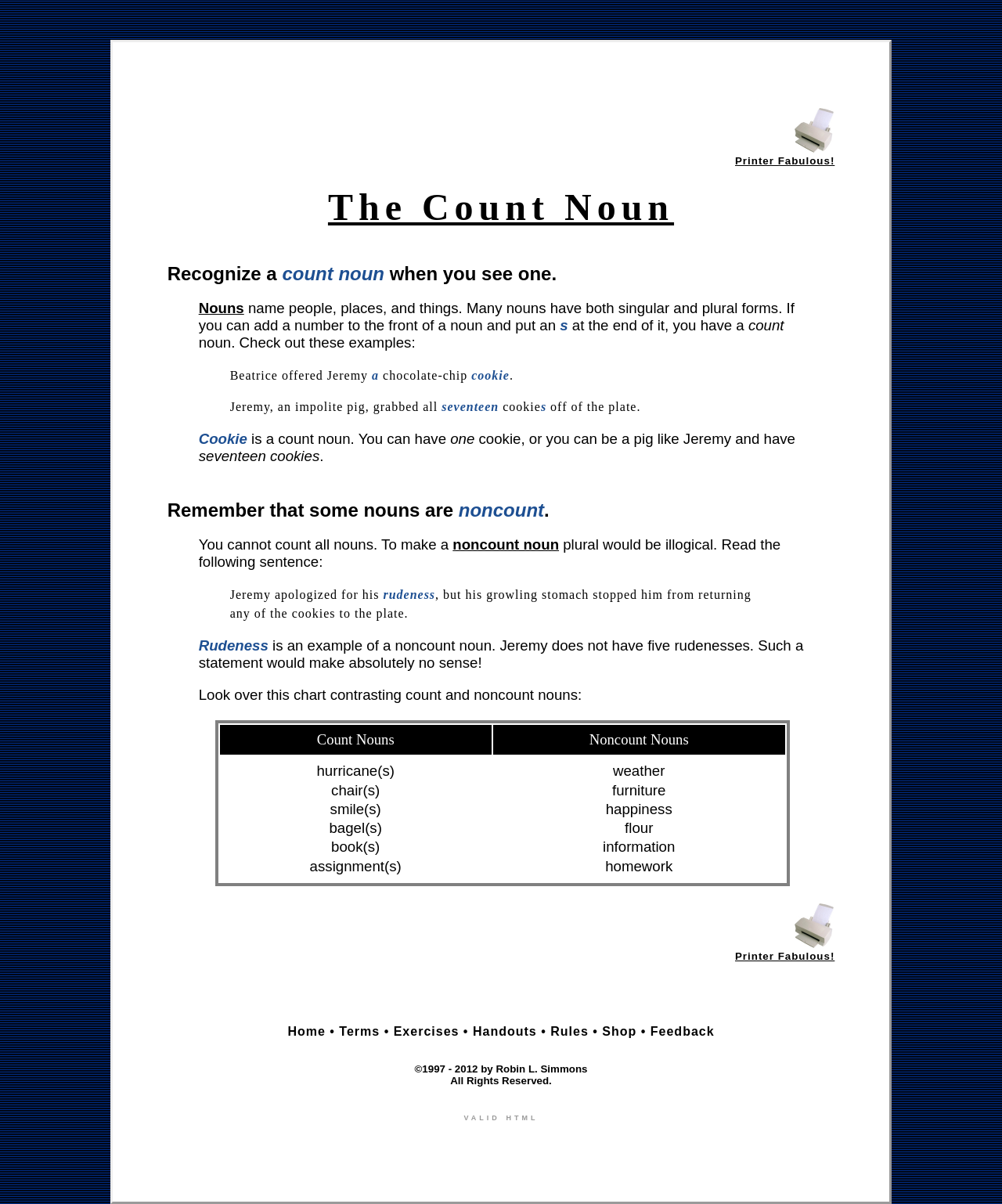Give a one-word or short phrase answer to this question: 
What is the purpose of the chart on the webpage?

Contrast count and noncount nouns